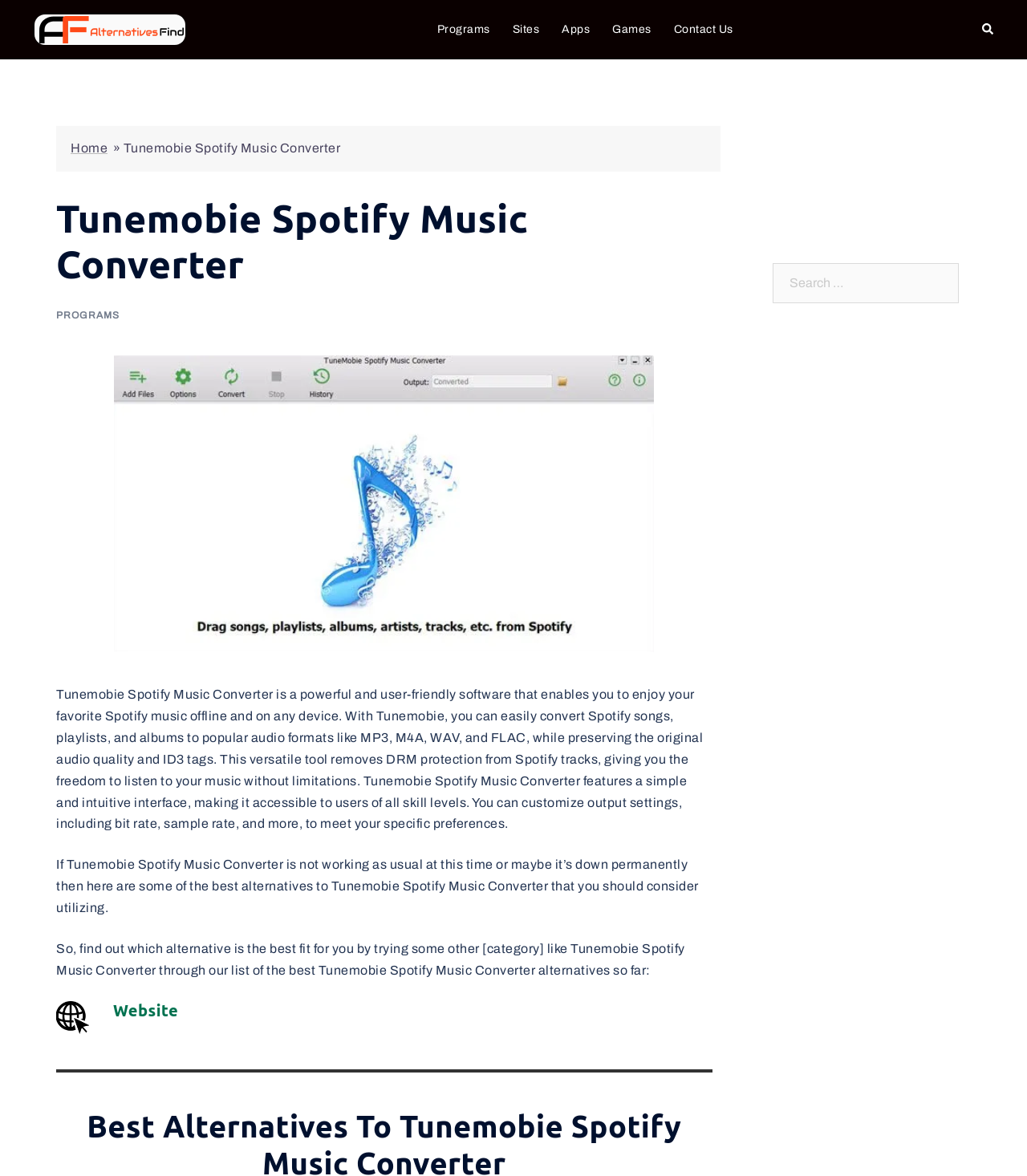Please look at the image and answer the question with a detailed explanation: What are the audio formats supported by Tunemobie?

According to the description, Tunemobie Spotify Music Converter can convert Spotify songs to popular audio formats, which are listed as MP3, M4A, WAV, and FLAC.